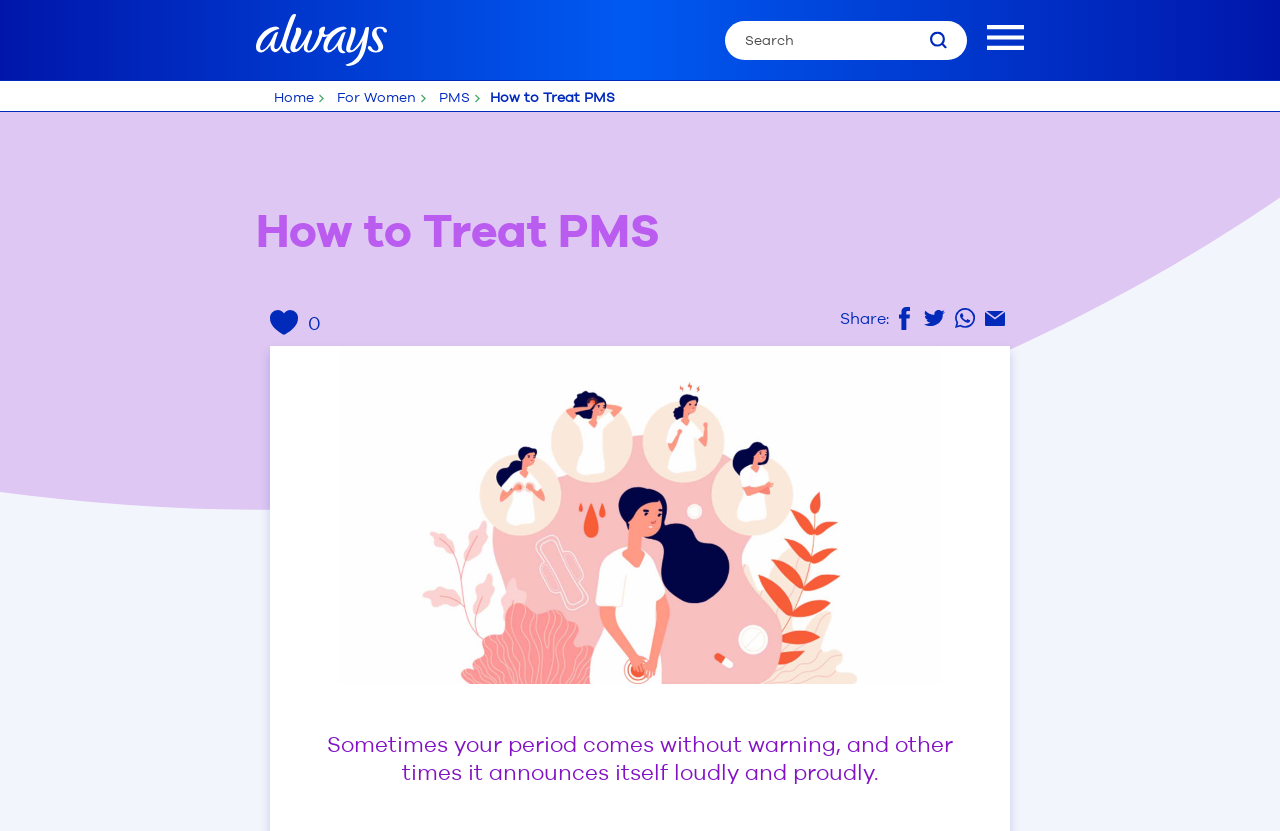Provide a one-word or short-phrase response to the question:
What is the mood depicted in the image?

Mood swings